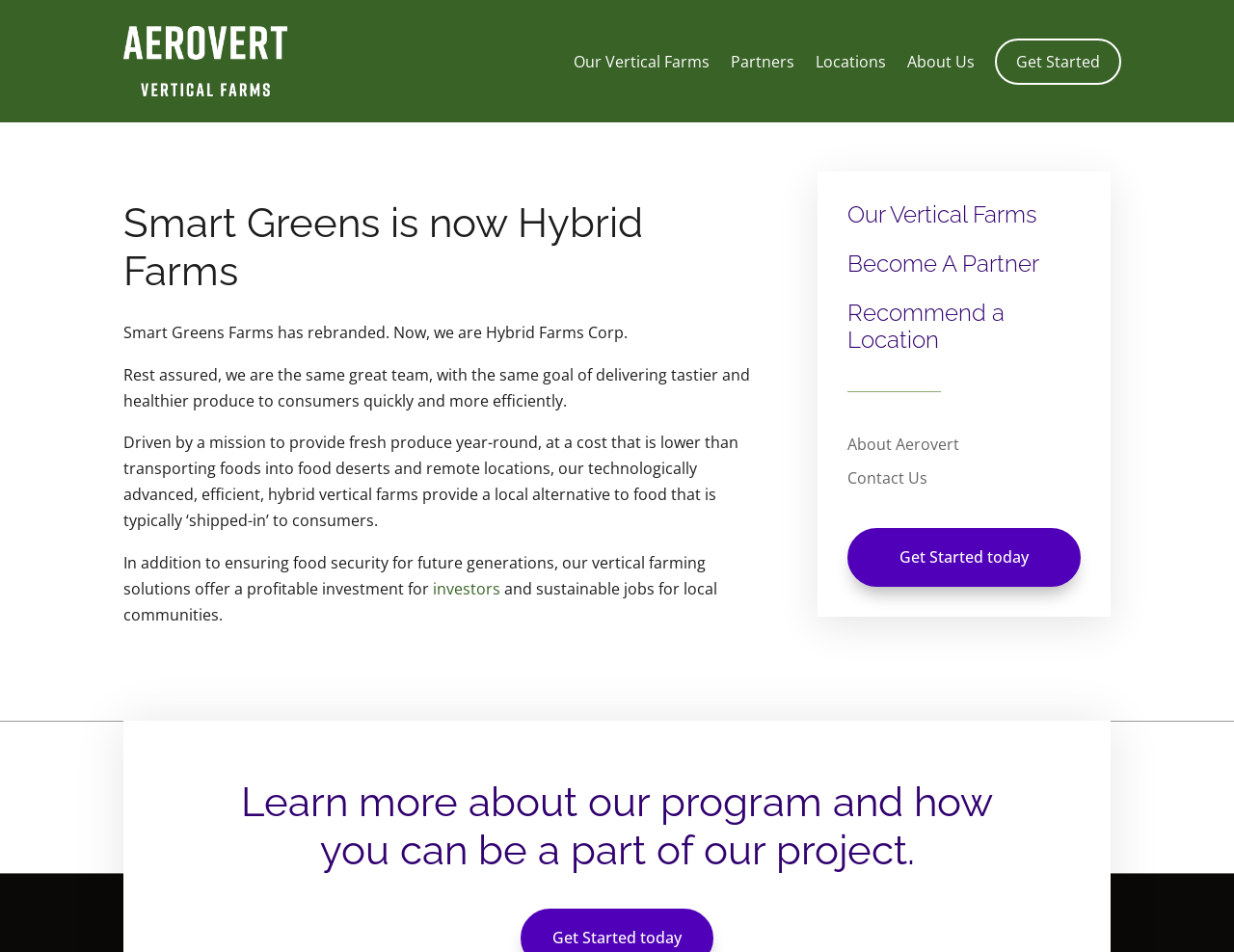Specify the bounding box coordinates of the element's area that should be clicked to execute the given instruction: "Learn more about the program". The coordinates should be four float numbers between 0 and 1, i.e., [left, top, right, bottom].

[0.188, 0.817, 0.812, 0.929]